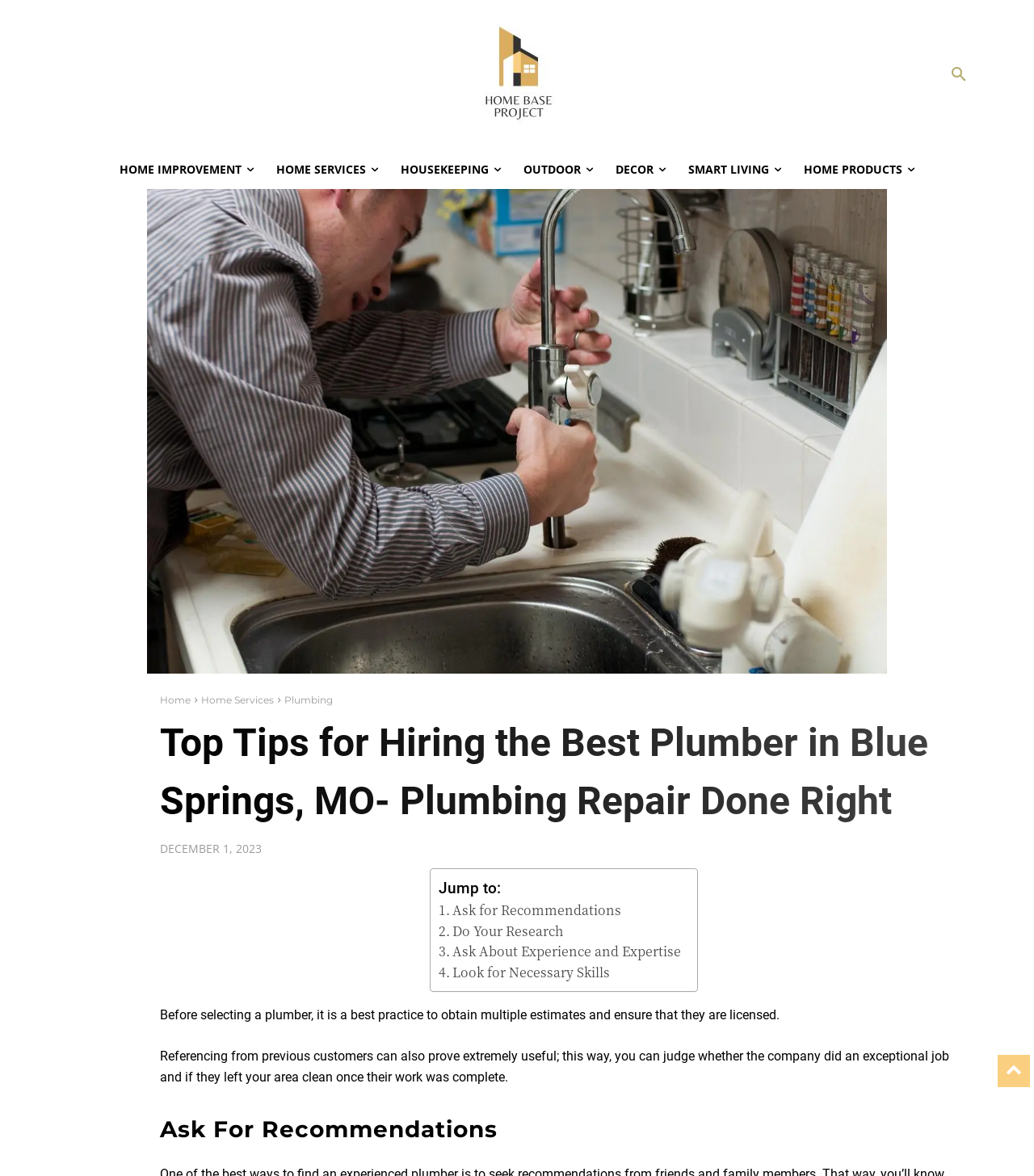Determine the main heading of the webpage and generate its text.

Top Tips for Hiring the Best Plumber in Blue Springs, MO- Plumbing Repair Done Right